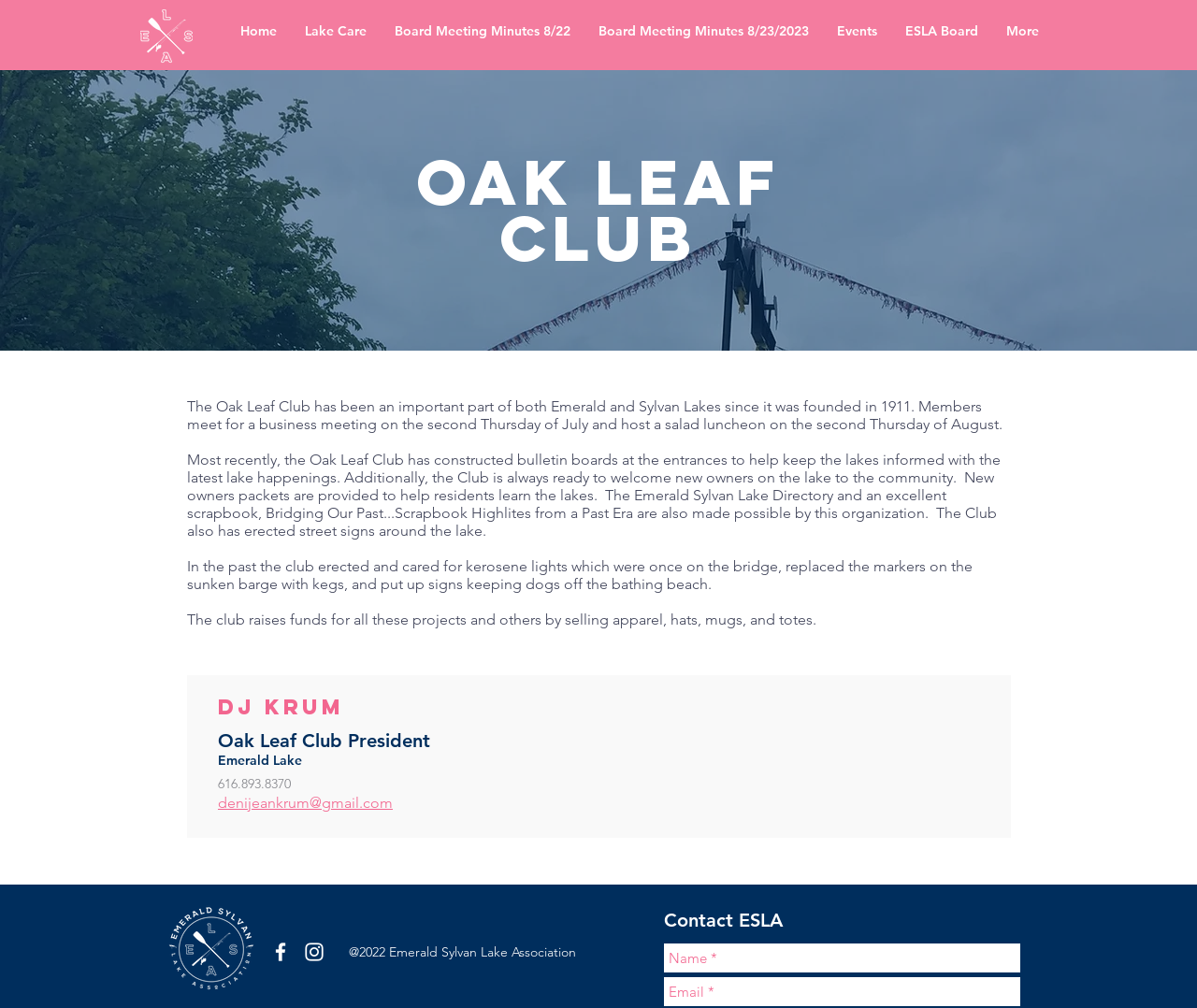Please identify the bounding box coordinates of the region to click in order to complete the given instruction: "Click Facebook Icon". The coordinates should be four float numbers between 0 and 1, i.e., [left, top, right, bottom].

[0.224, 0.932, 0.245, 0.956]